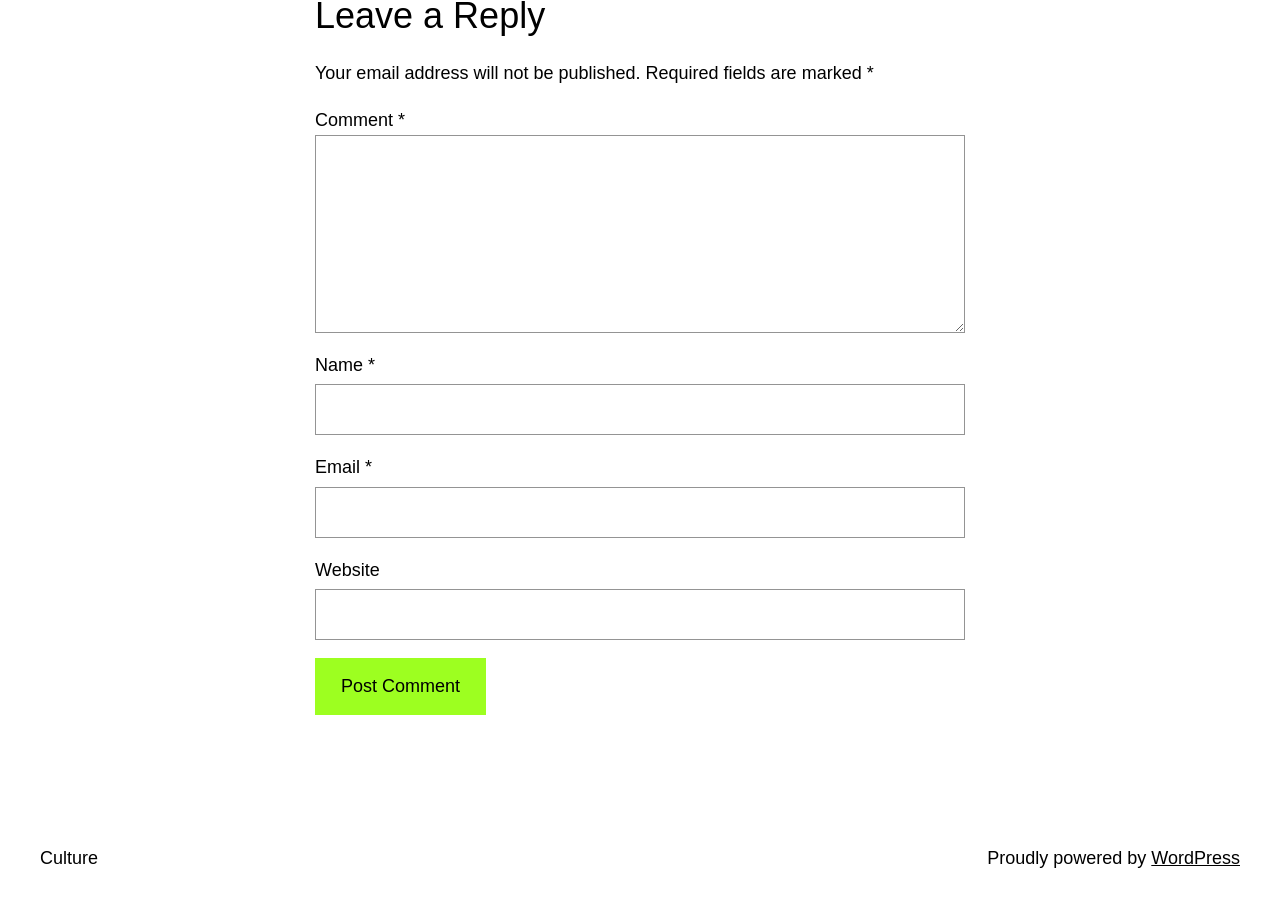With reference to the image, please provide a detailed answer to the following question: How many text boxes are available?

The webpage has four text boxes: Comment, Name, Email, and Website. These text boxes allow users to input their respective information.